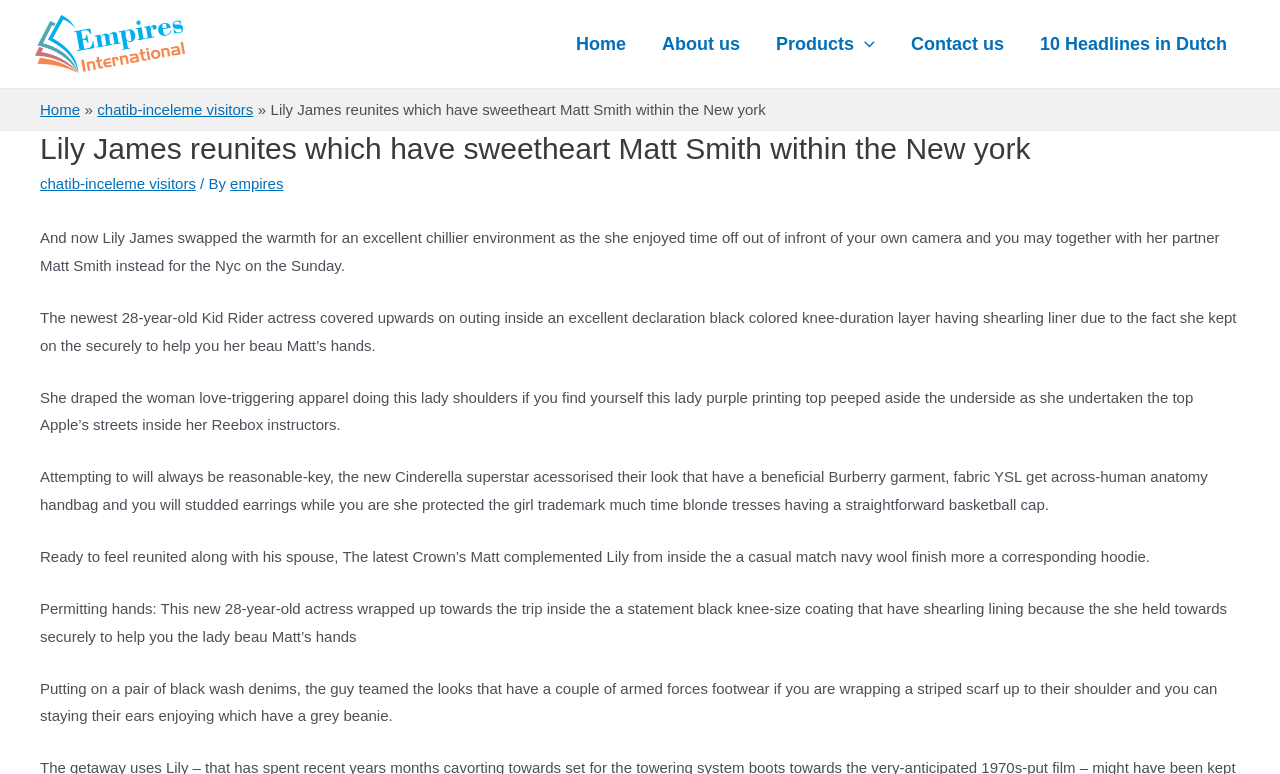Please determine the headline of the webpage and provide its content.

Lily James reunites which have sweetheart Matt Smith within the New york